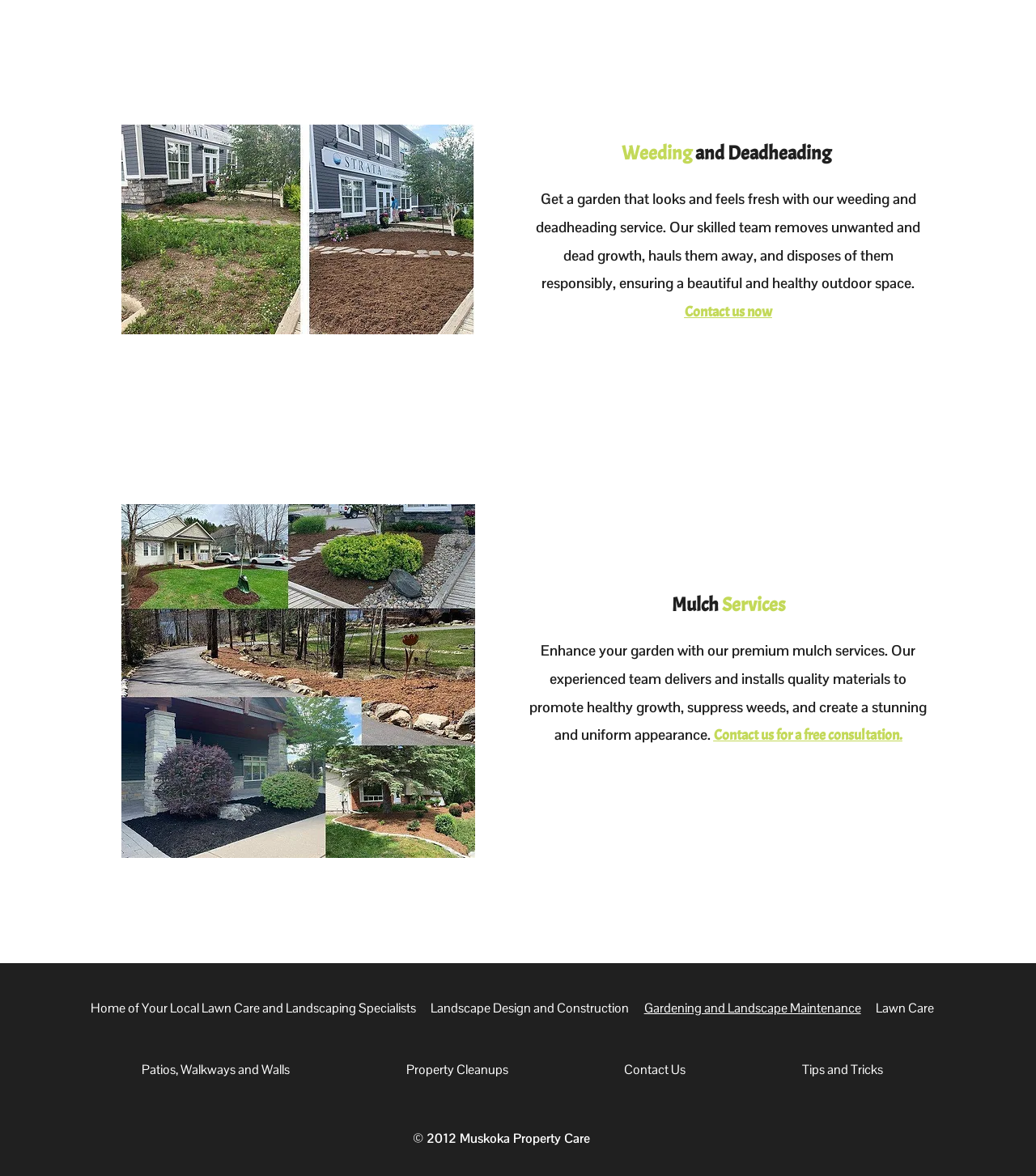Given the element description "Contact us now", identify the bounding box of the corresponding UI element.

[0.661, 0.257, 0.745, 0.273]